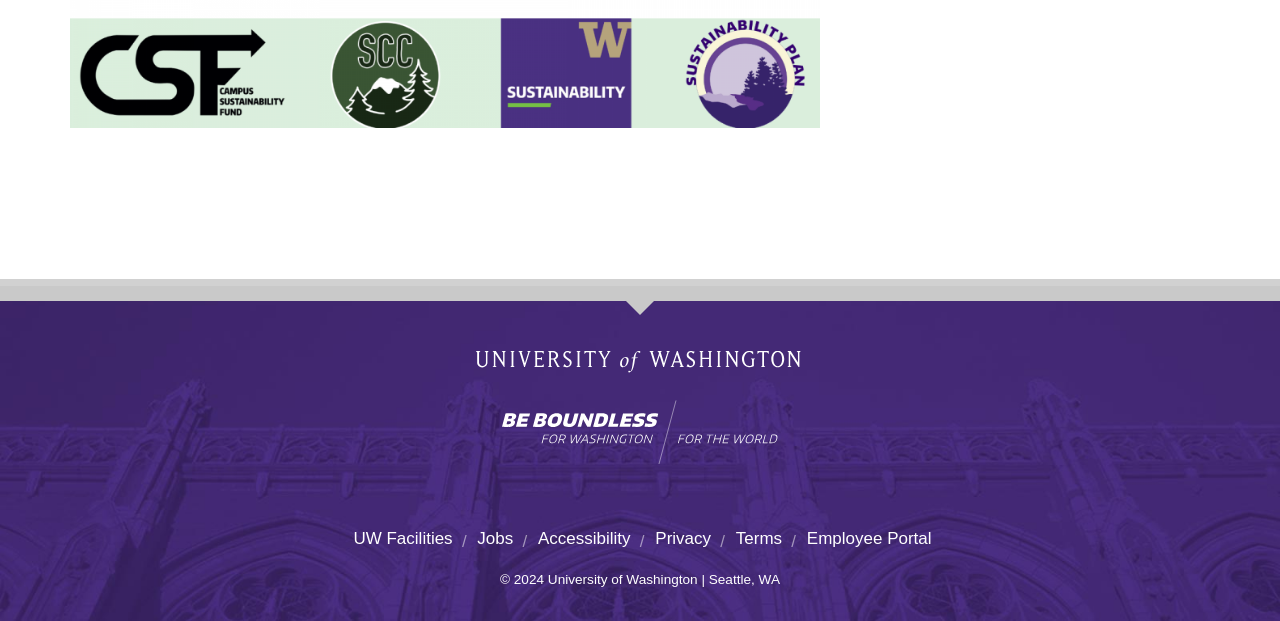What is the name of the university?
Analyze the screenshot and provide a detailed answer to the question.

The name of the university can be found in the link 'University of Washington' at the top of the page, which suggests that the webpage is affiliated with this institution.